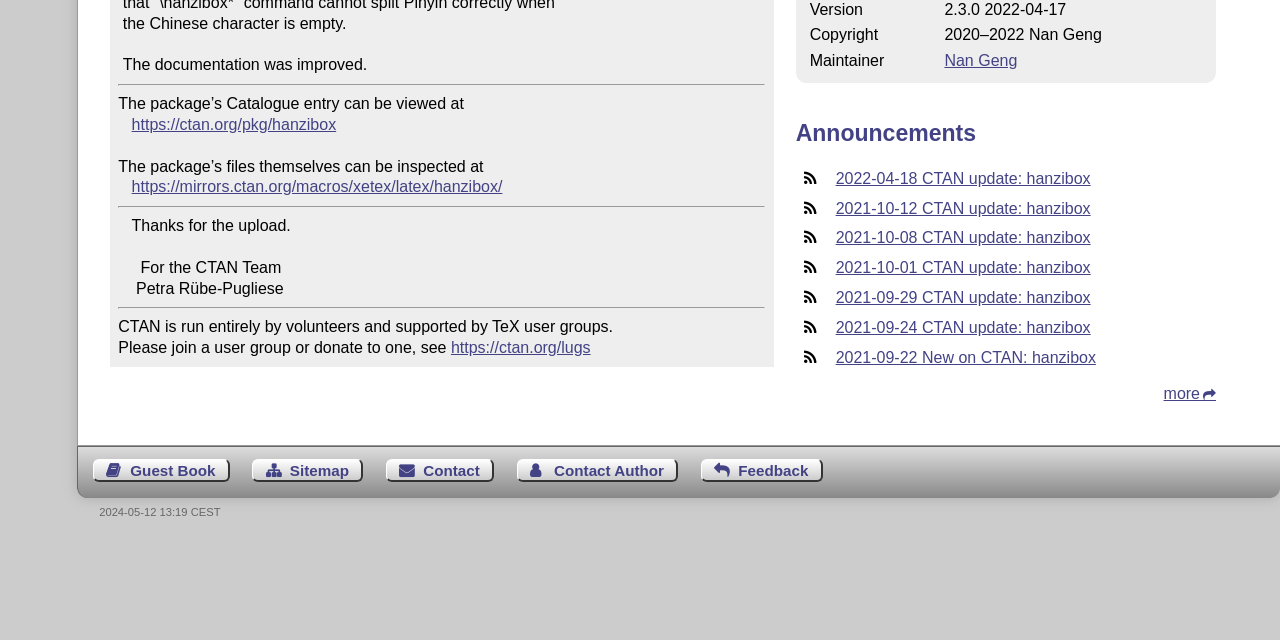Please locate the UI element described by "2021-09-22 New on CTAN: hanzibox" and provide its bounding box coordinates.

[0.653, 0.545, 0.856, 0.571]